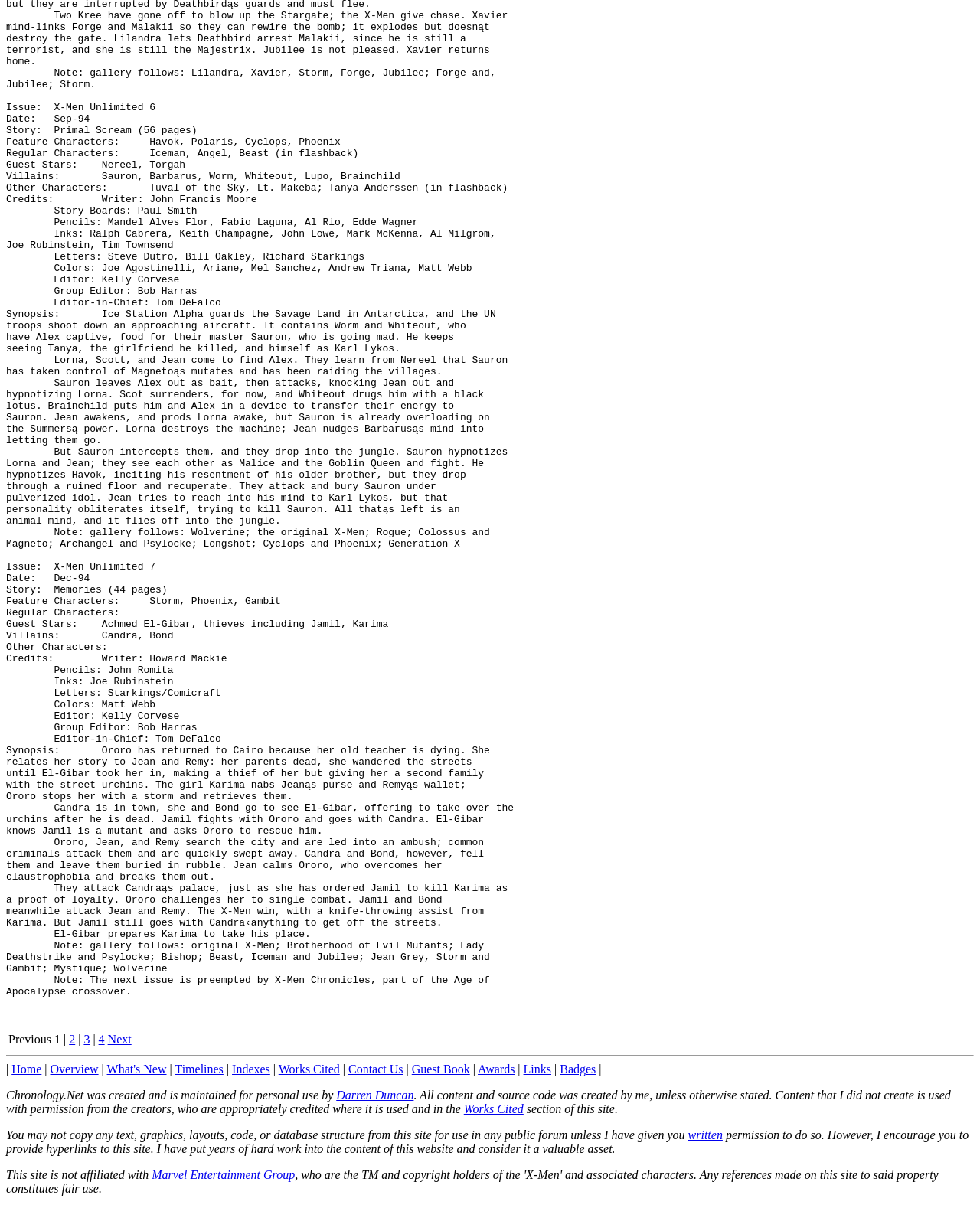Show the bounding box coordinates of the region that should be clicked to follow the instruction: "Check the What's New section."

[0.109, 0.88, 0.17, 0.89]